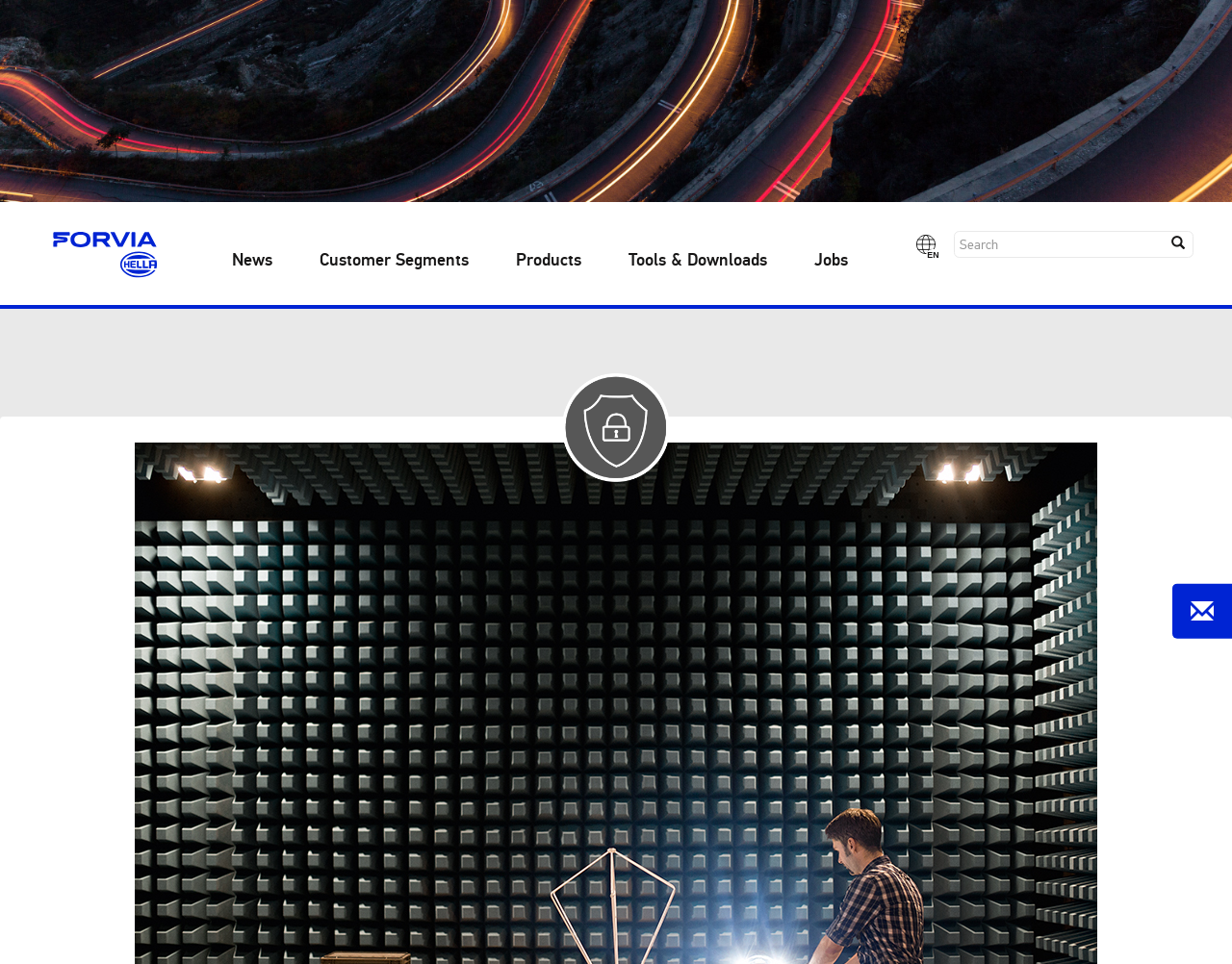Answer the question below in one word or phrase:
What is the purpose of the textbox?

Search